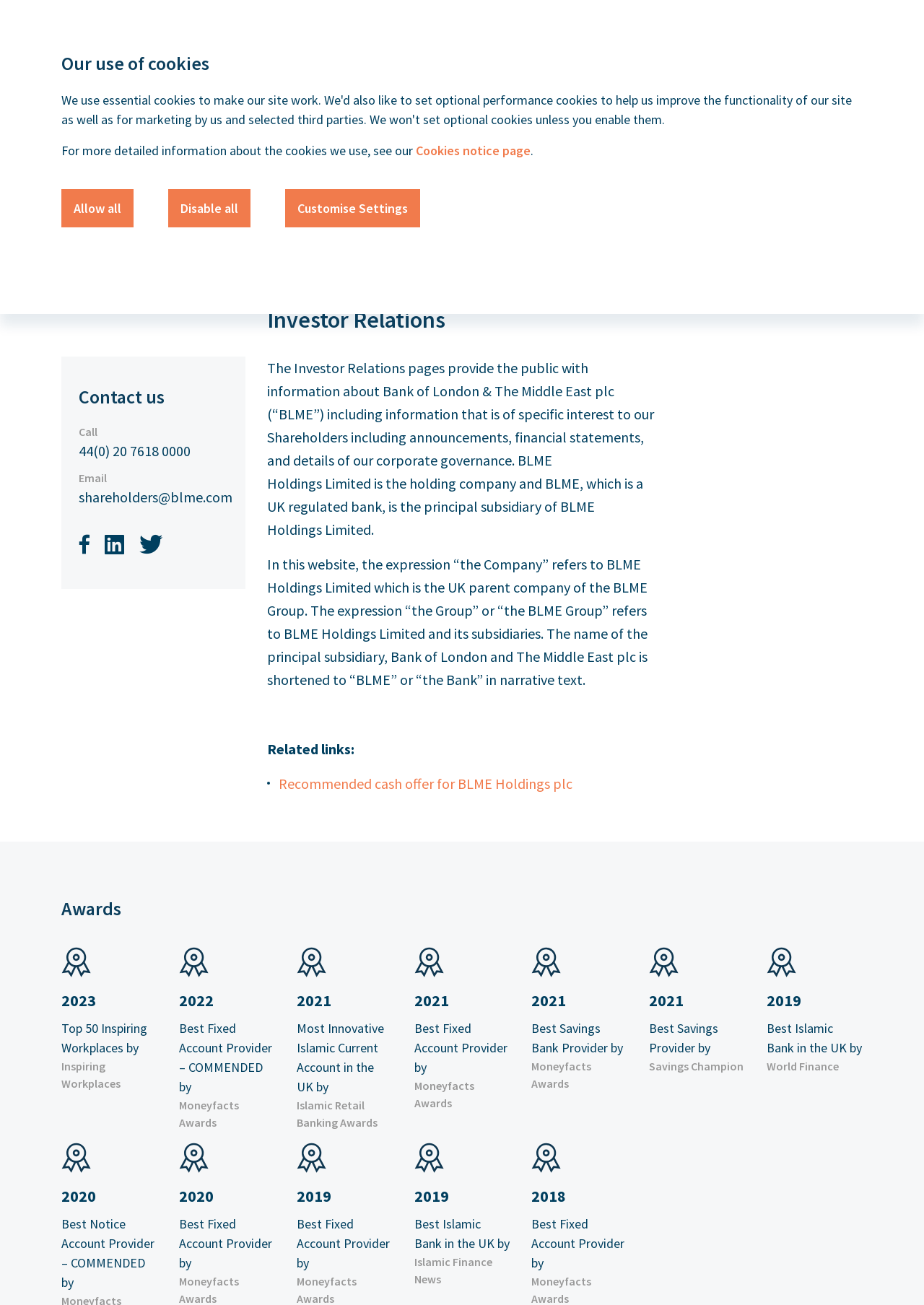Provide the bounding box coordinates of the HTML element described as: "Savings". The bounding box coordinates should be four float numbers between 0 and 1, i.e., [left, top, right, bottom].

[0.482, 0.019, 0.539, 0.033]